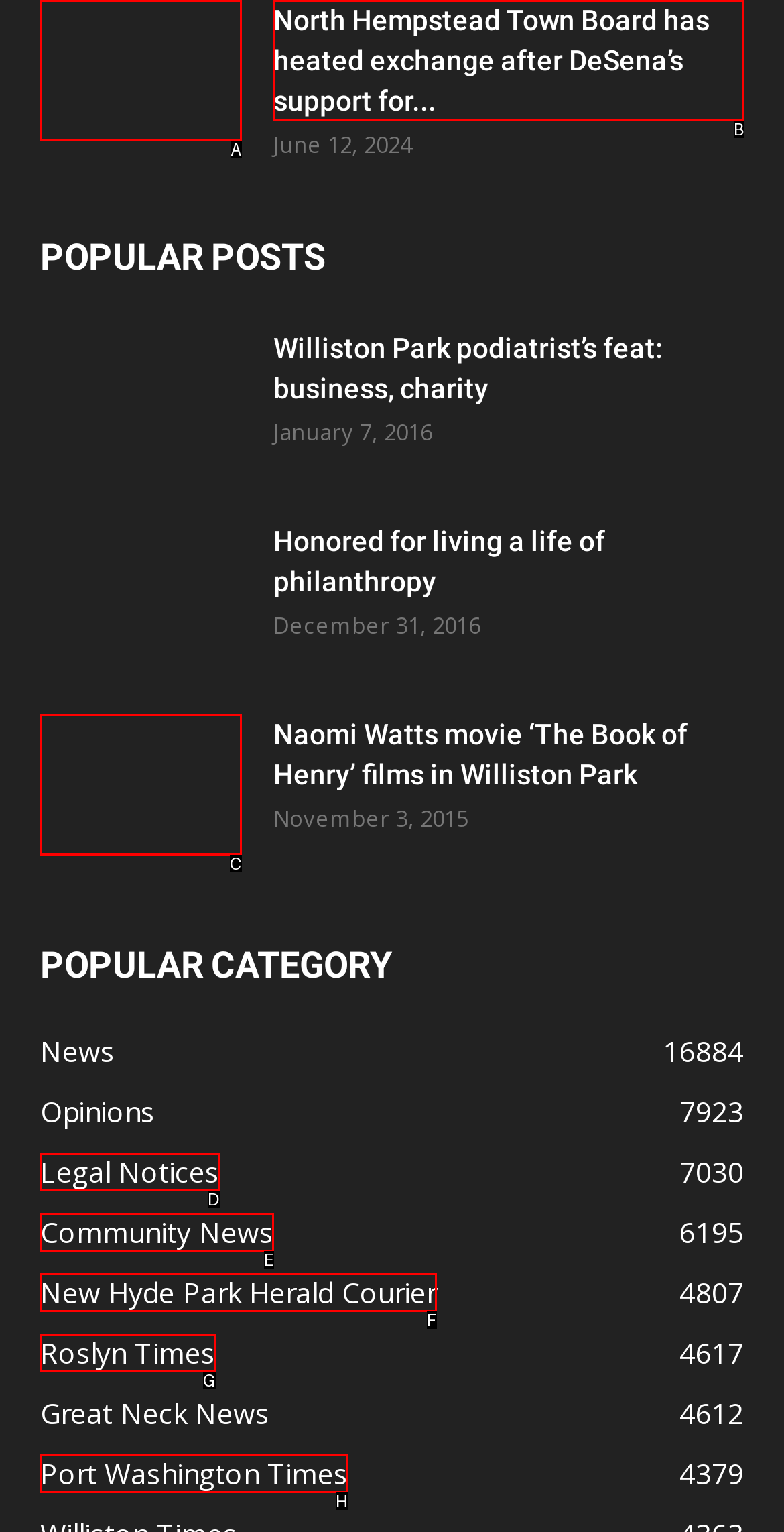Specify which HTML element I should click to complete this instruction: Read the news about North Hempstead Town Board Answer with the letter of the relevant option.

B